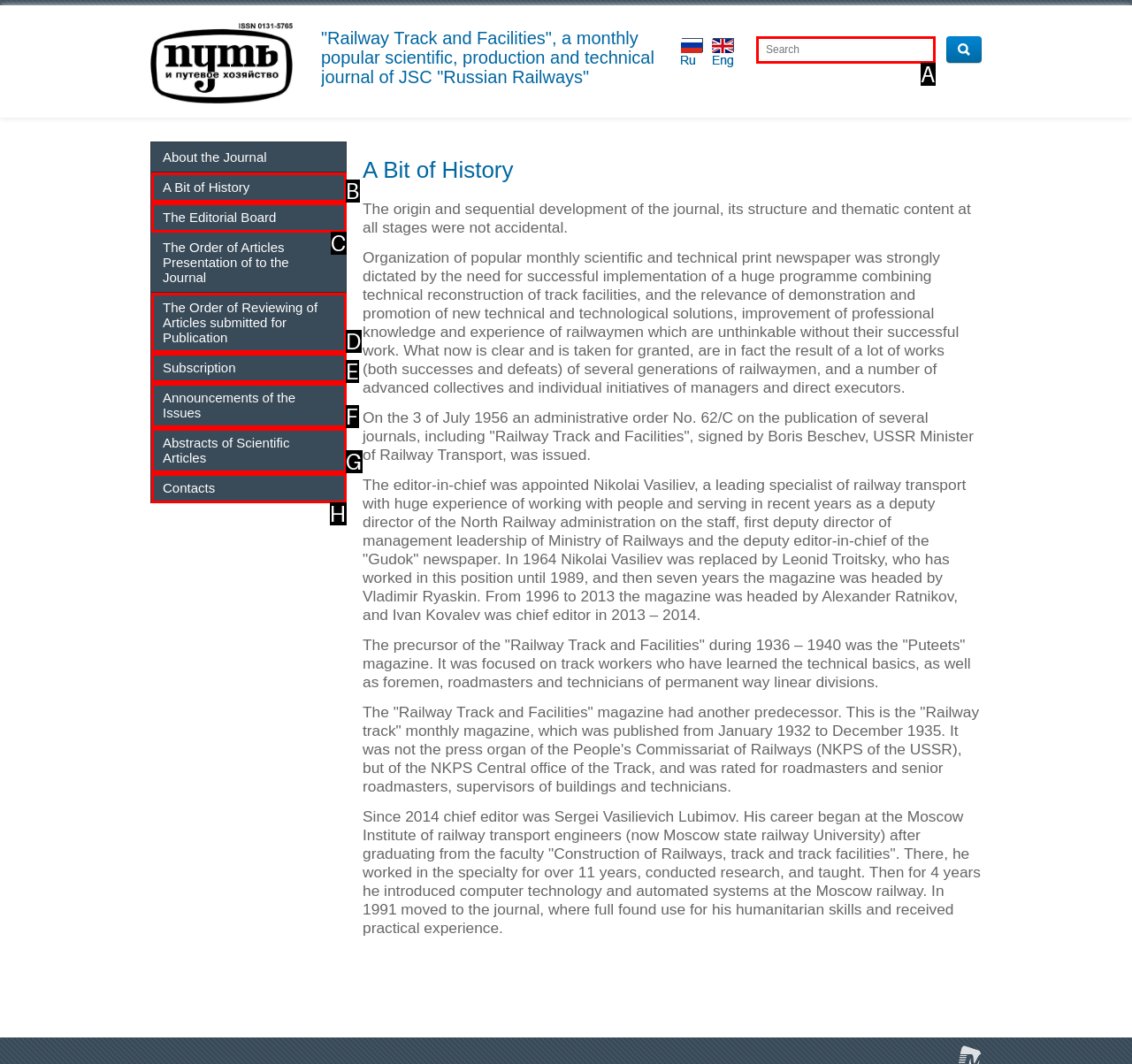Match the option to the description: Inmate Search
State the letter of the correct option from the available choices.

None